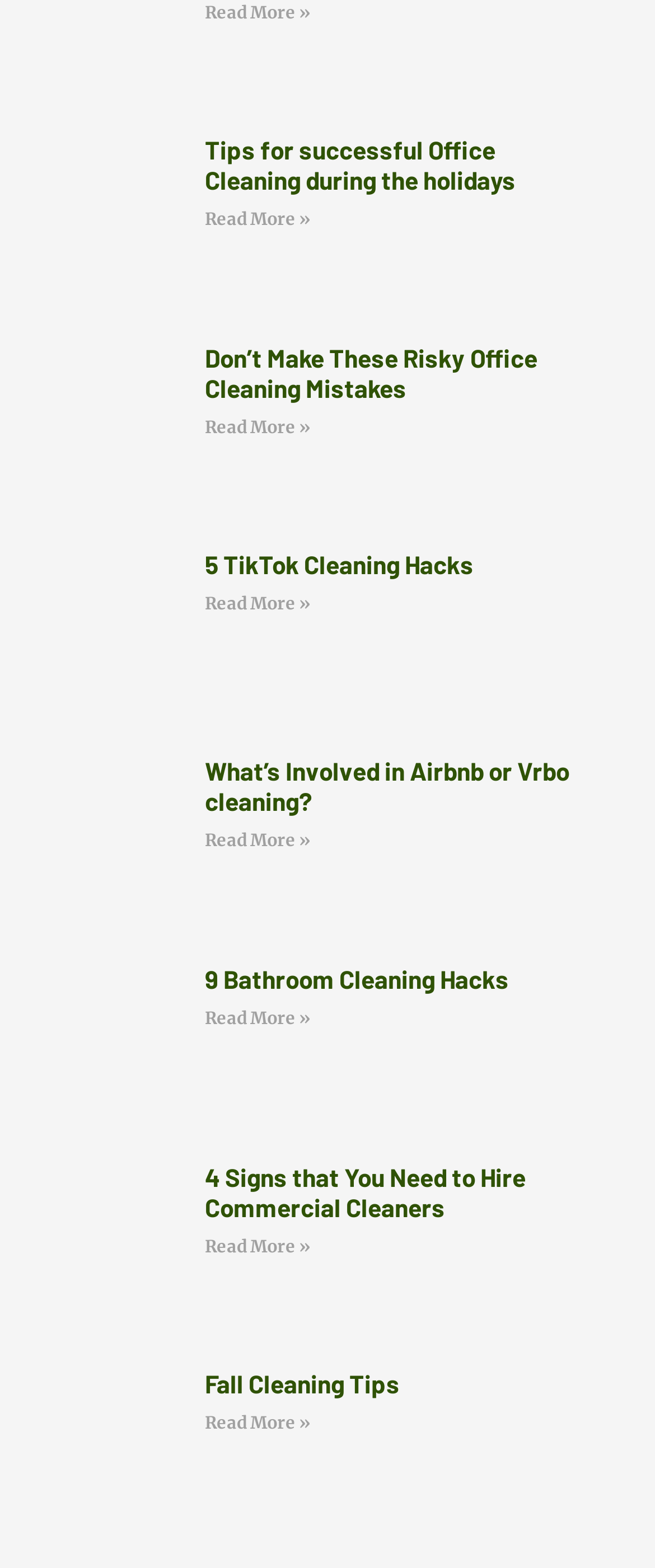Please indicate the bounding box coordinates of the element's region to be clicked to achieve the instruction: "Click on the 'Home' link". Provide the coordinates as four float numbers between 0 and 1, i.e., [left, top, right, bottom].

None